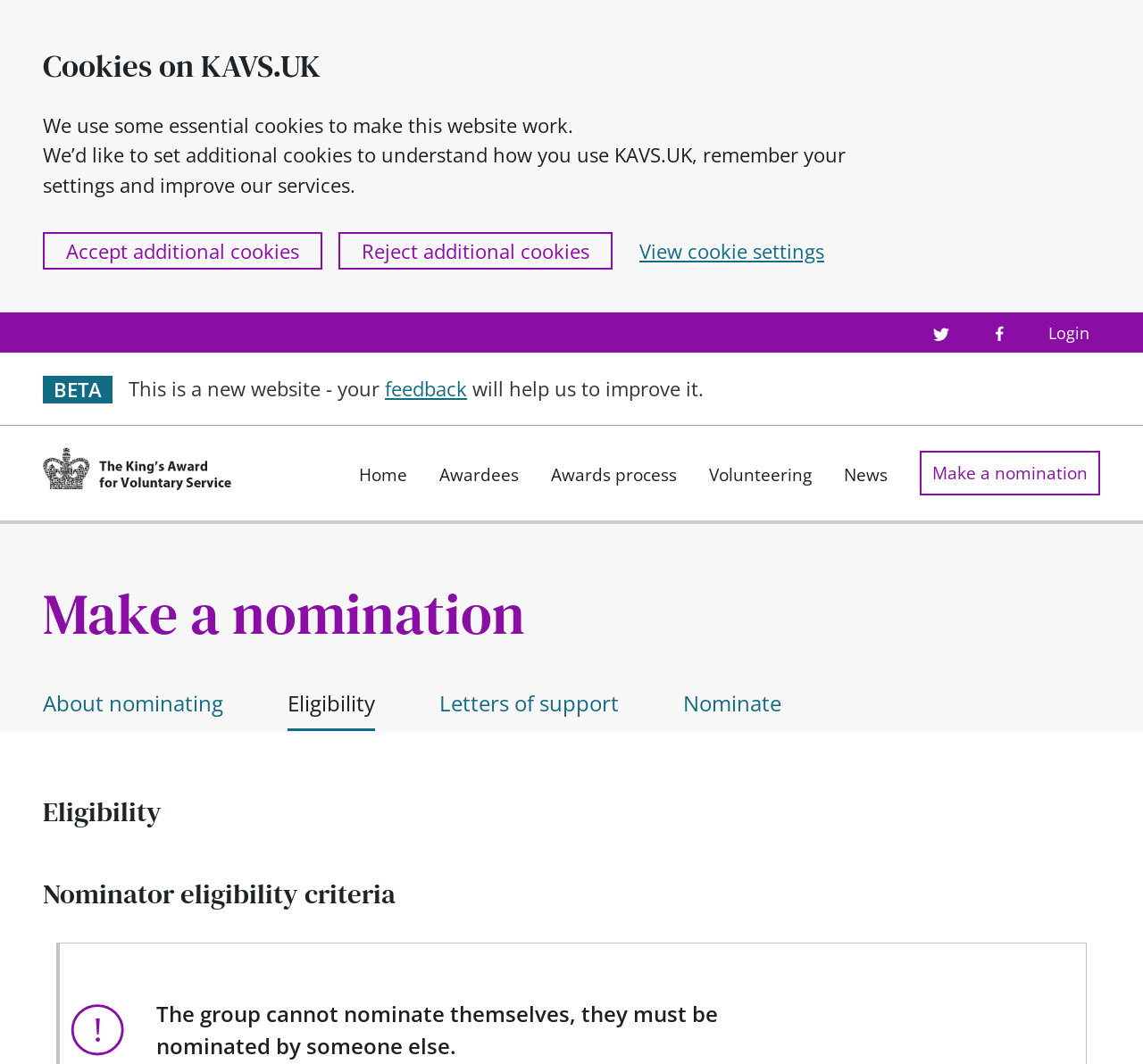Find the bounding box coordinates of the clickable area required to complete the following action: "View Twitter profile".

[0.811, 0.3, 0.835, 0.325]